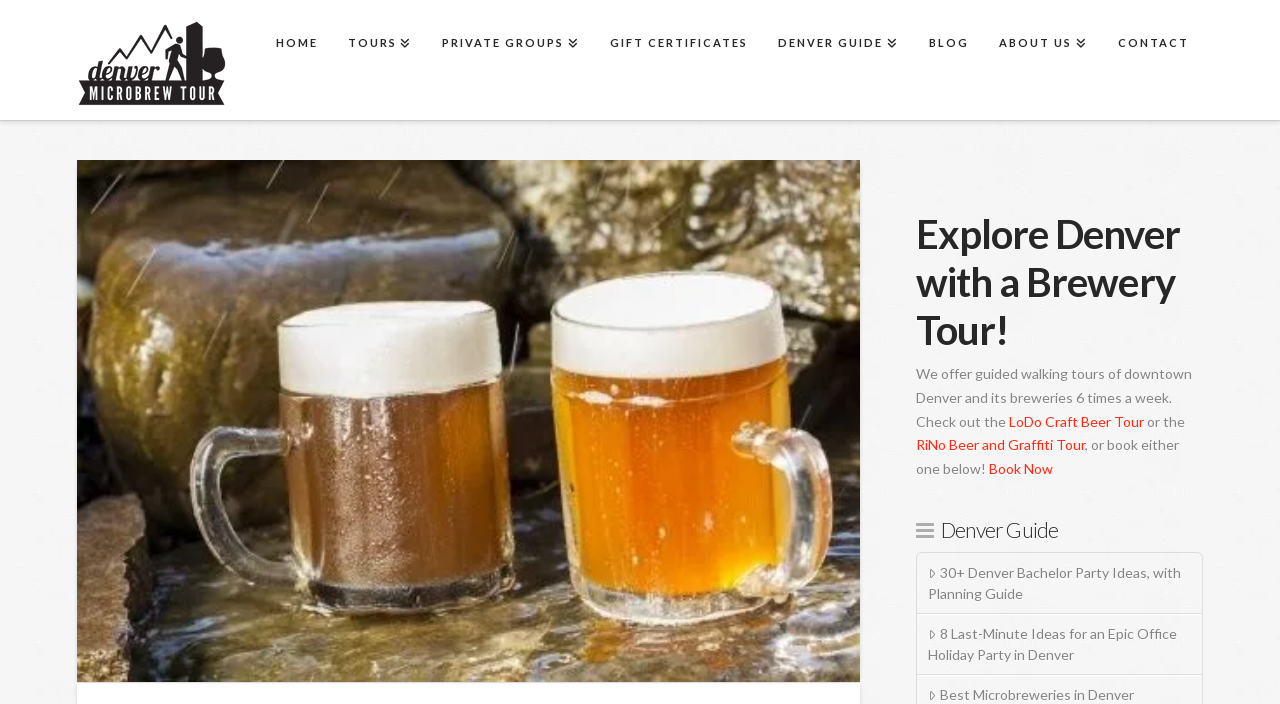Based on the element description Gift Certificates, identify the bounding box of the UI element in the given webpage screenshot. The coordinates should be in the format (top-left x, top-left y, bottom-right x, bottom-right y) and must be between 0 and 1.

[0.464, 0.0, 0.596, 0.17]